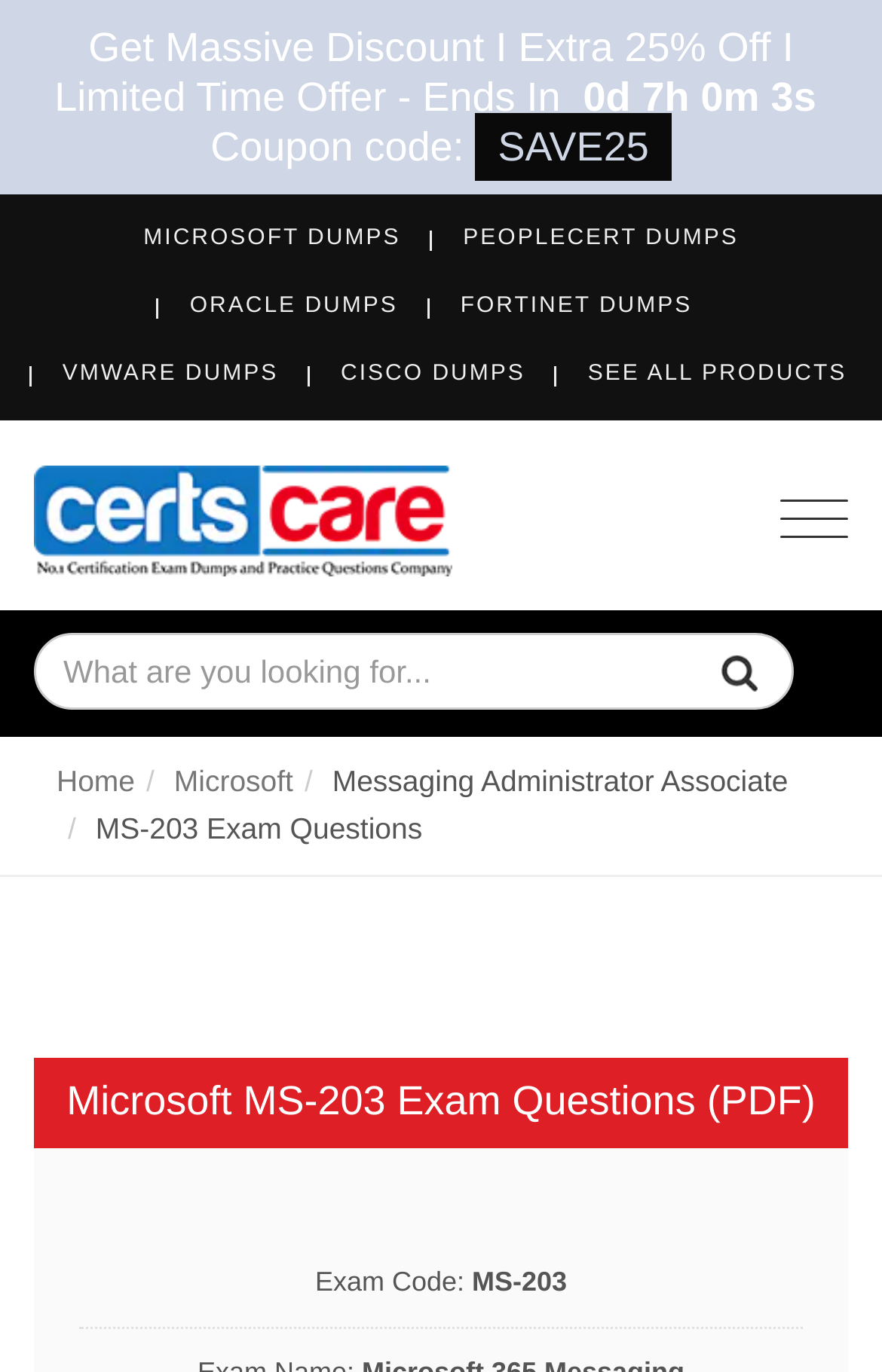Find the bounding box coordinates for the area that should be clicked to accomplish the instruction: "Visit Microsoft page".

[0.197, 0.557, 0.332, 0.581]